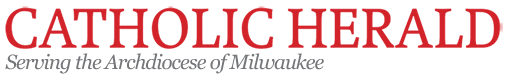Please answer the following question using a single word or phrase: 
What is the font color of the subtitle?

gray